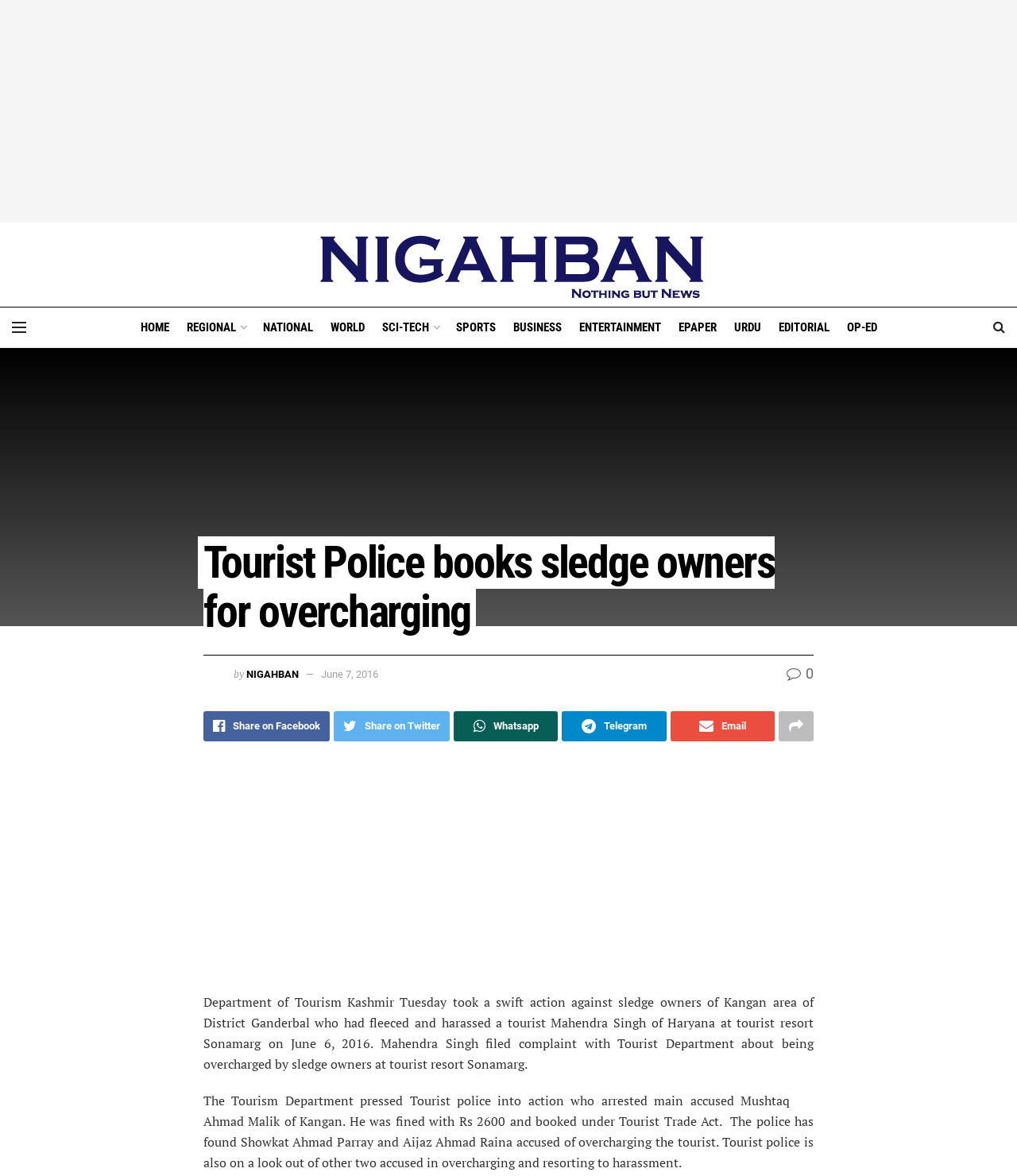Can you provide the bounding box coordinates for the element that should be clicked to implement the instruction: "Click on the EPAPER link"?

[0.667, 0.268, 0.704, 0.289]